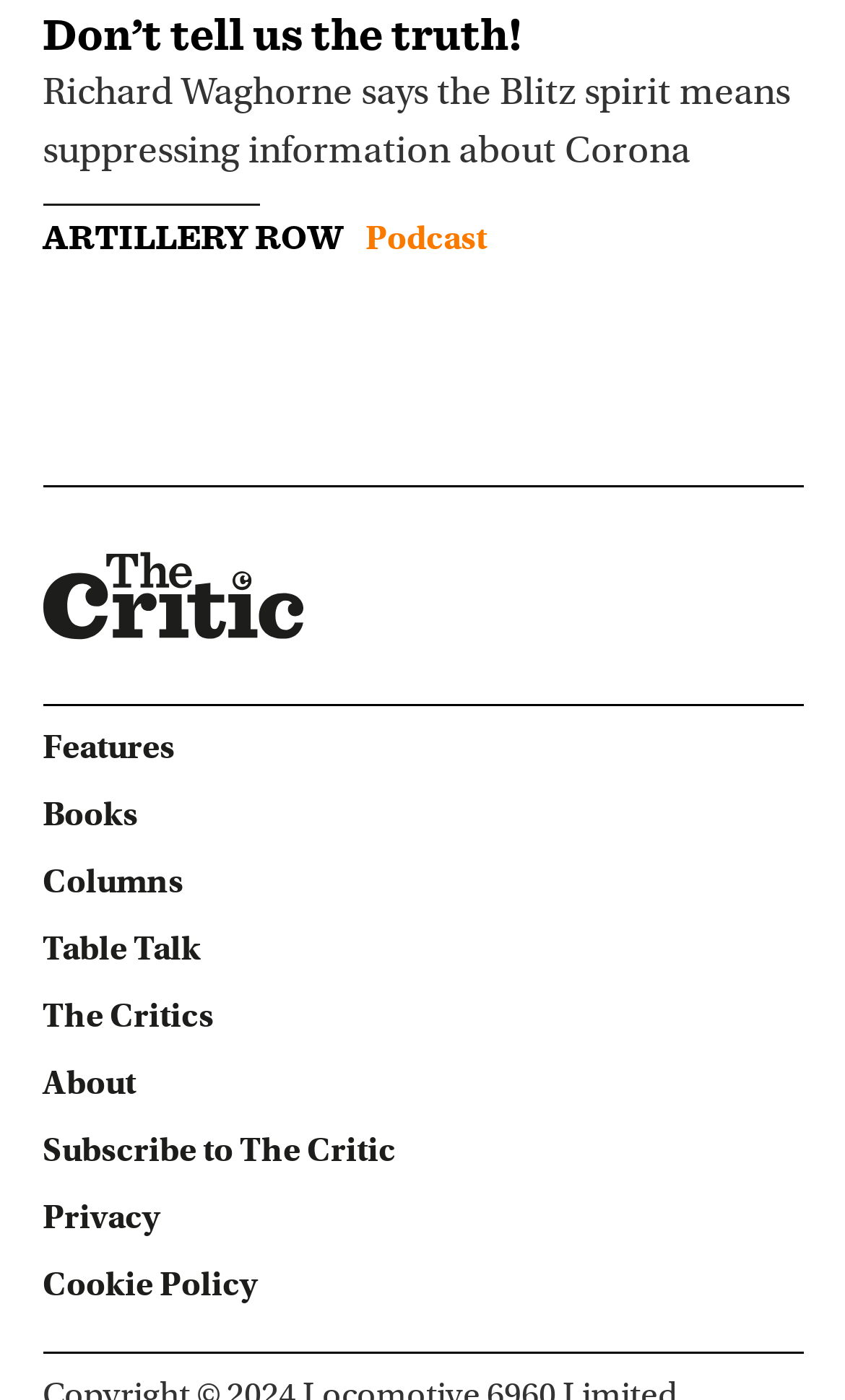Respond concisely with one word or phrase to the following query:
What is the name of the logo on the webpage?

thecritic-logo